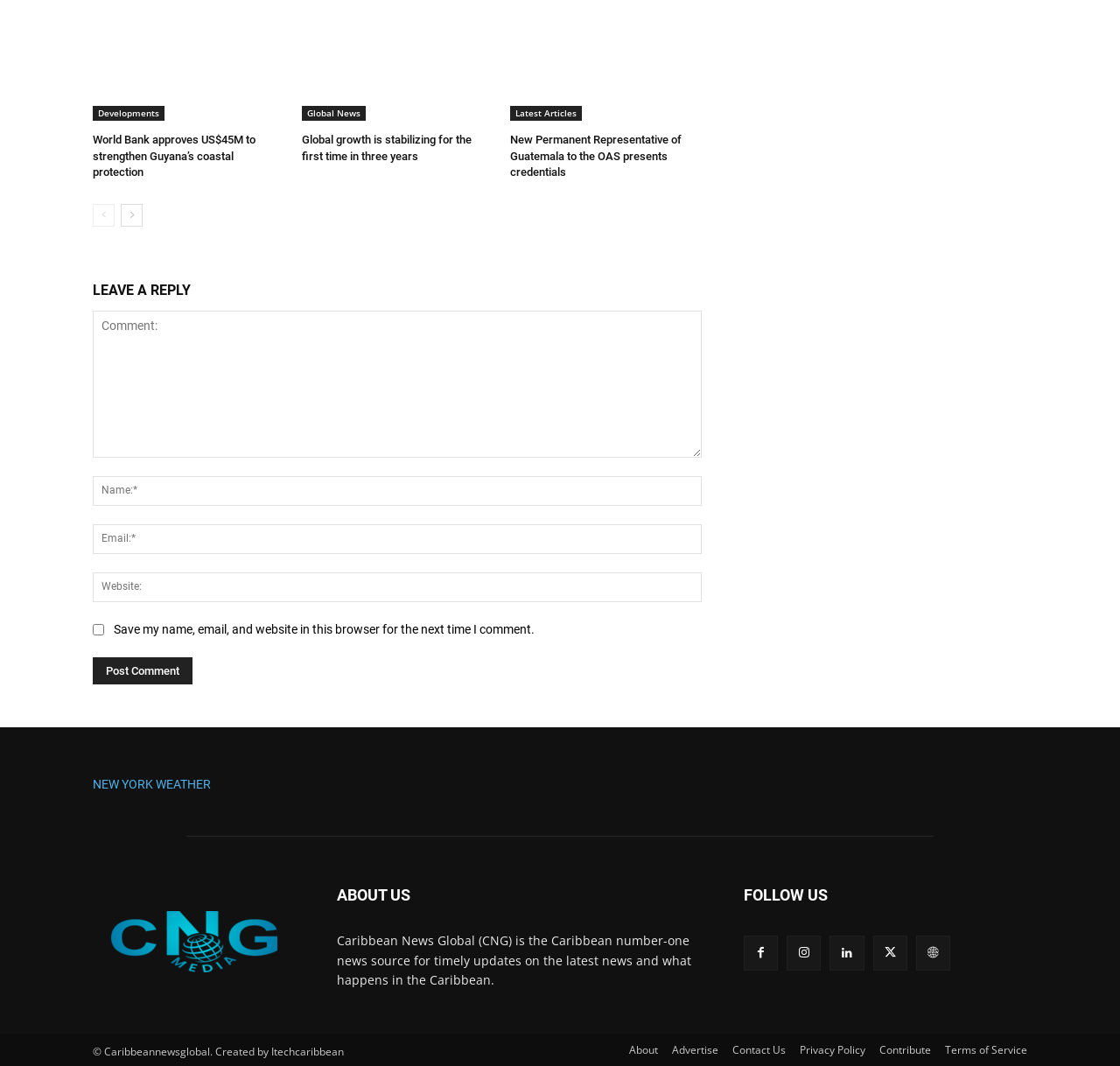Select the bounding box coordinates of the element I need to click to carry out the following instruction: "Click on the 'Post Comment' button".

[0.083, 0.616, 0.172, 0.641]